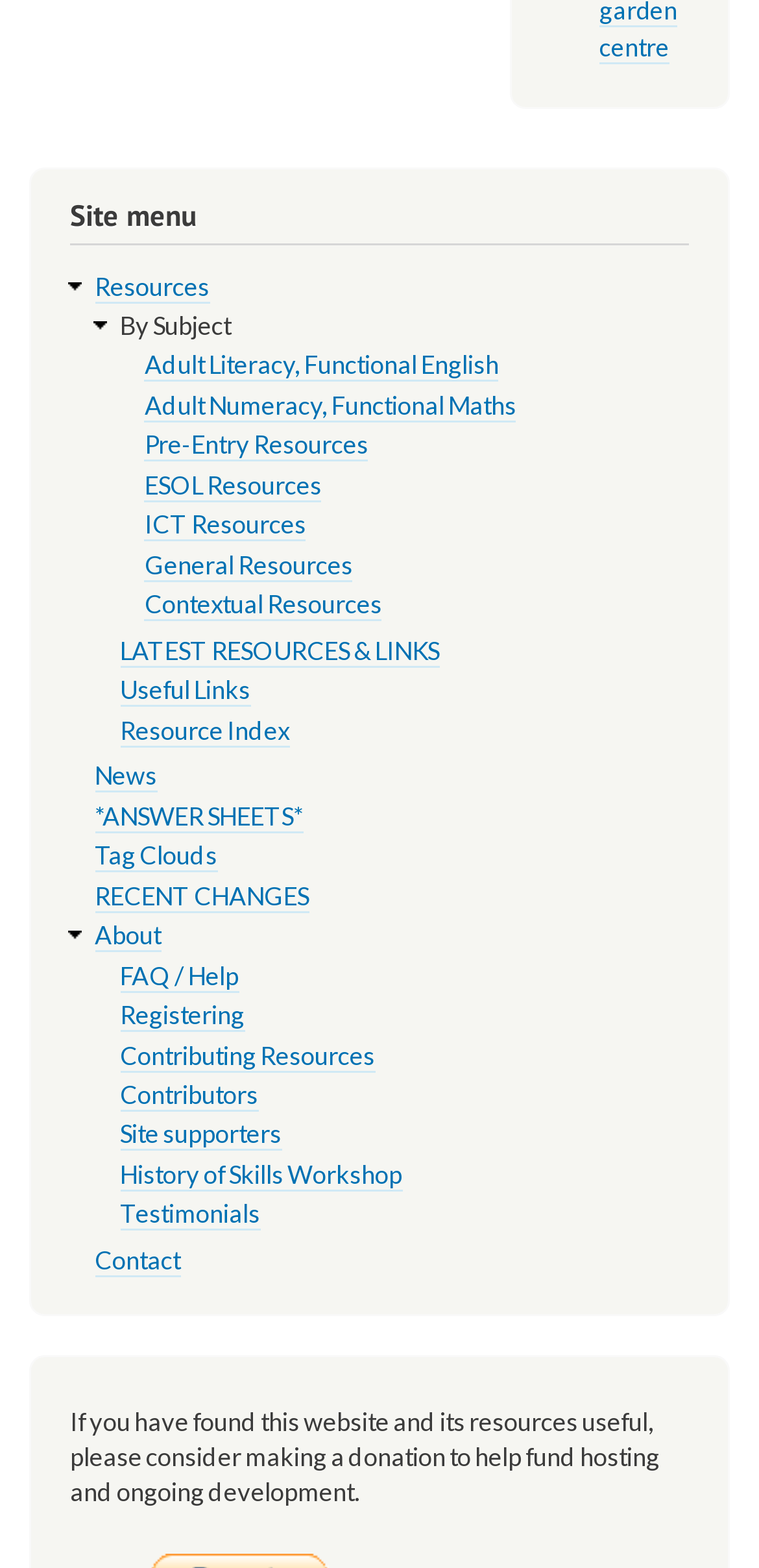Respond to the following query with just one word or a short phrase: 
What is the request made to users at the bottom of the page?

To make a donation